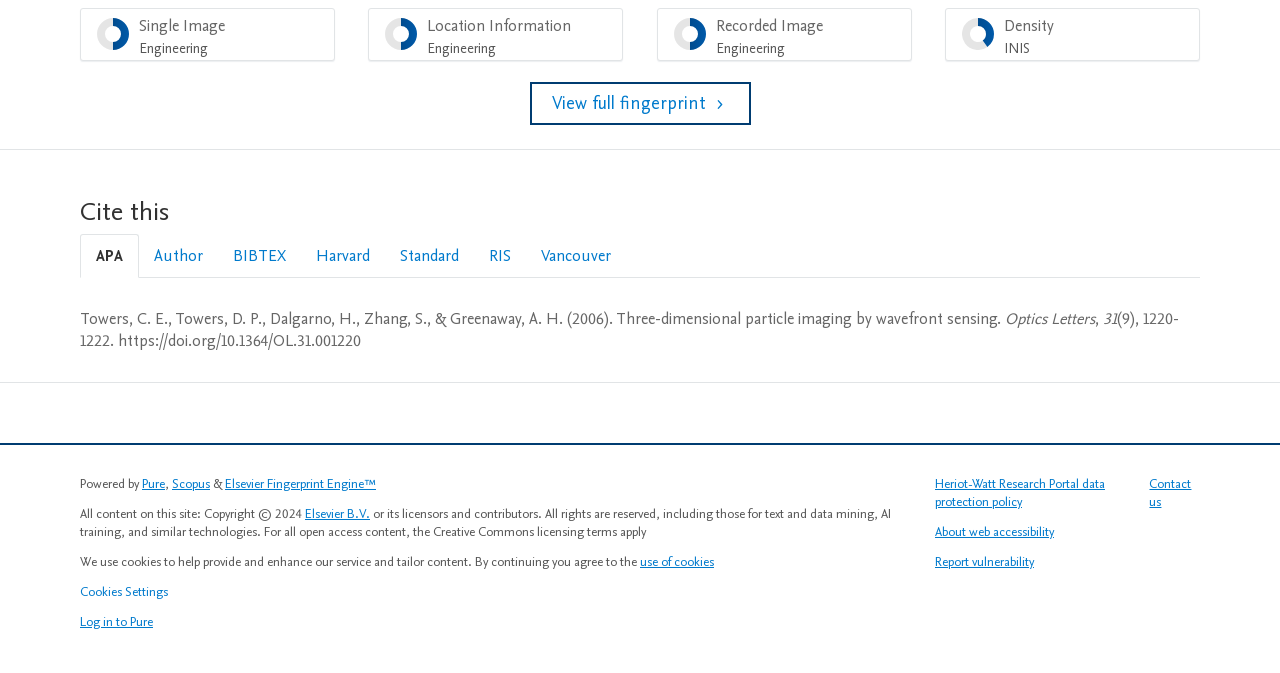Determine the bounding box coordinates of the region I should click to achieve the following instruction: "Log in to Pure". Ensure the bounding box coordinates are four float numbers between 0 and 1, i.e., [left, top, right, bottom].

[0.062, 0.911, 0.12, 0.937]